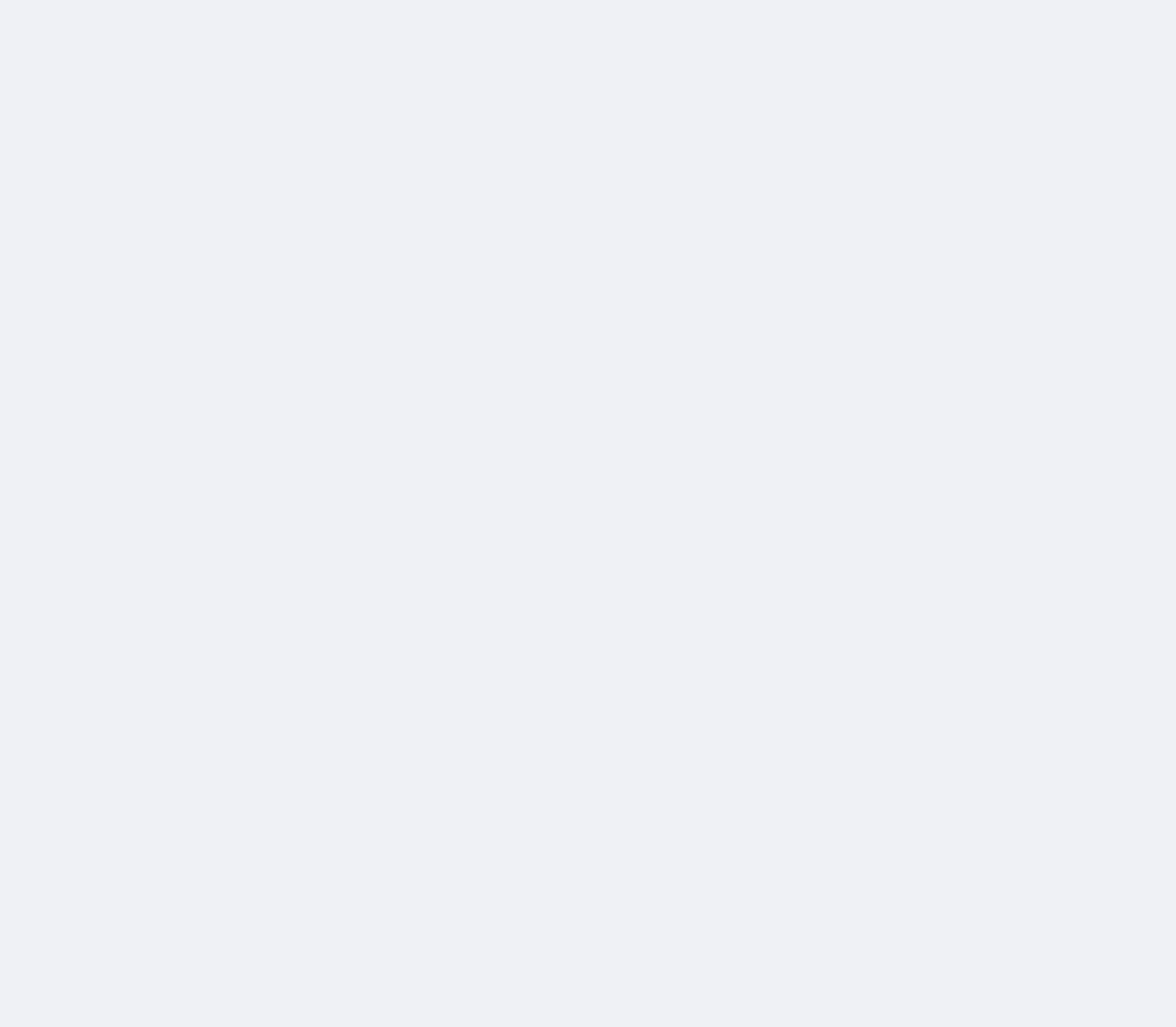What is the purpose of the 'Privacy settings' button?
Provide a detailed and extensive answer to the question.

The 'Privacy settings' button is likely used to allow users to adjust their privacy settings on the website, such as controlling what data is collected or shared.